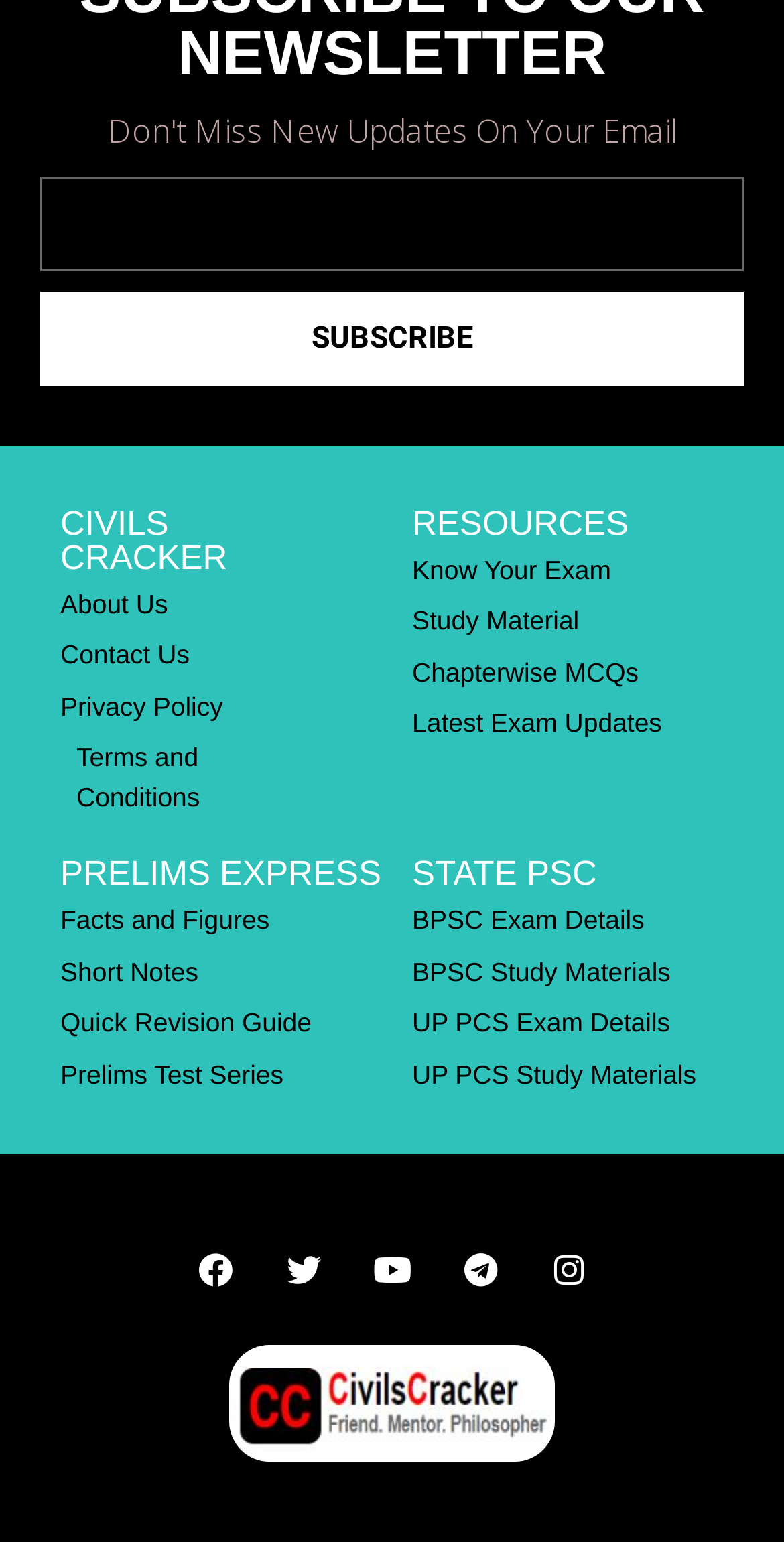Please provide a short answer using a single word or phrase for the question:
What social media platforms are linked on this website?

Facebook, Twitter, Youtube, Telegram, Instagram